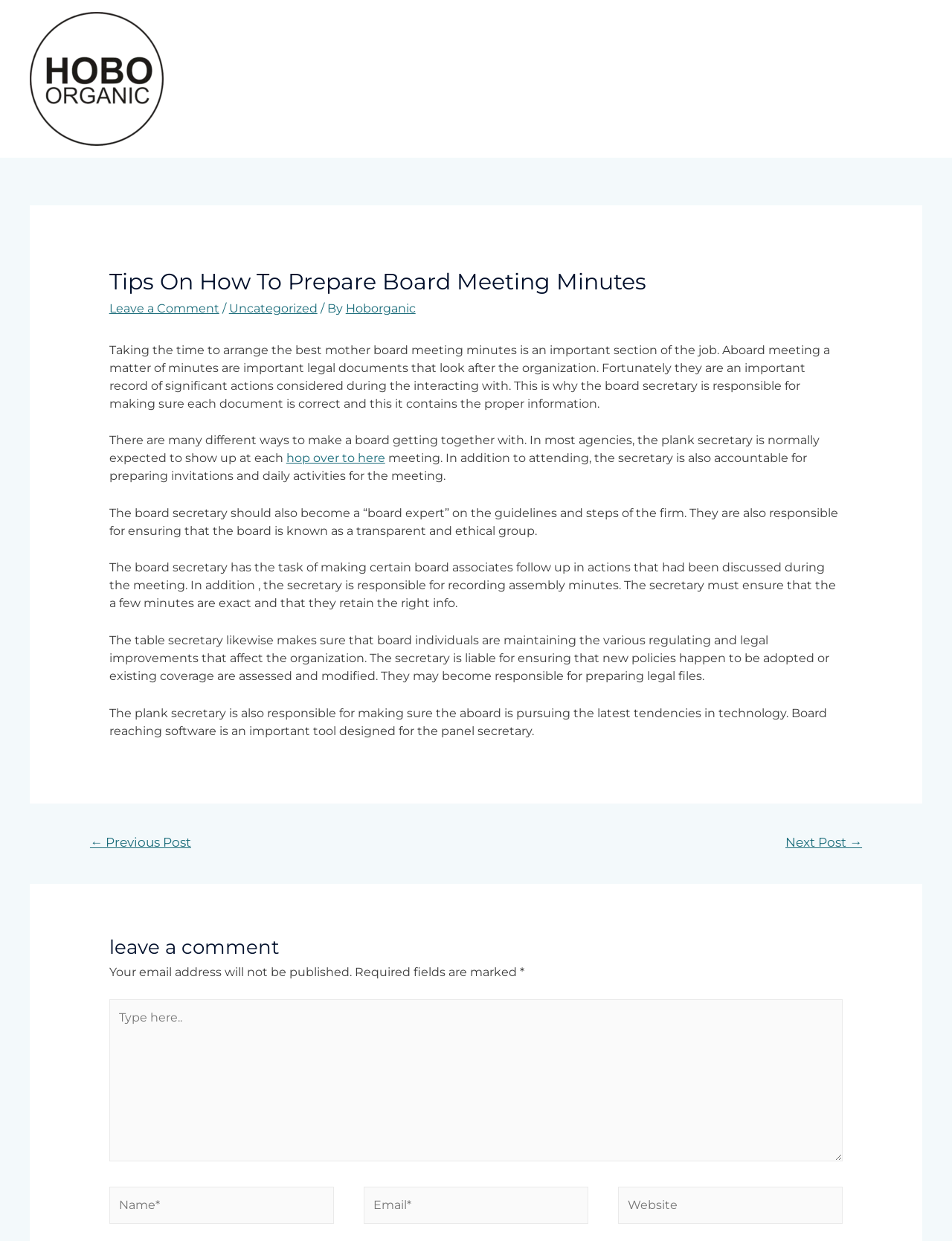Articulate a detailed summary of the webpage's content and design.

This webpage is about preparing board meeting minutes, with the title "Tips on how to Prepare Board Meeting Minutes" displayed prominently at the top. Below the title, there is a brief introduction to the importance of board meeting minutes, explaining that they are legal documents that record significant actions taken during meetings.

The main content of the webpage is divided into several paragraphs, each discussing a specific aspect of preparing board meeting minutes. The text is arranged in a single column, with no images or other multimedia elements interrupting the flow of text. There are, however, several links scattered throughout the text, including "hop over to here" and "Leave a Comment".

At the top-left corner of the page, there is a logo and a link to the website "Hoborganic". Below the main content, there is a navigation section labeled "Posts", with links to previous and next posts. Further down, there is a comment section, where users can leave their comments. The comment section includes fields for name, email, and website, with asterisks indicating required fields.

Overall, the webpage has a simple and straightforward layout, with a focus on providing informative content about preparing board meeting minutes.